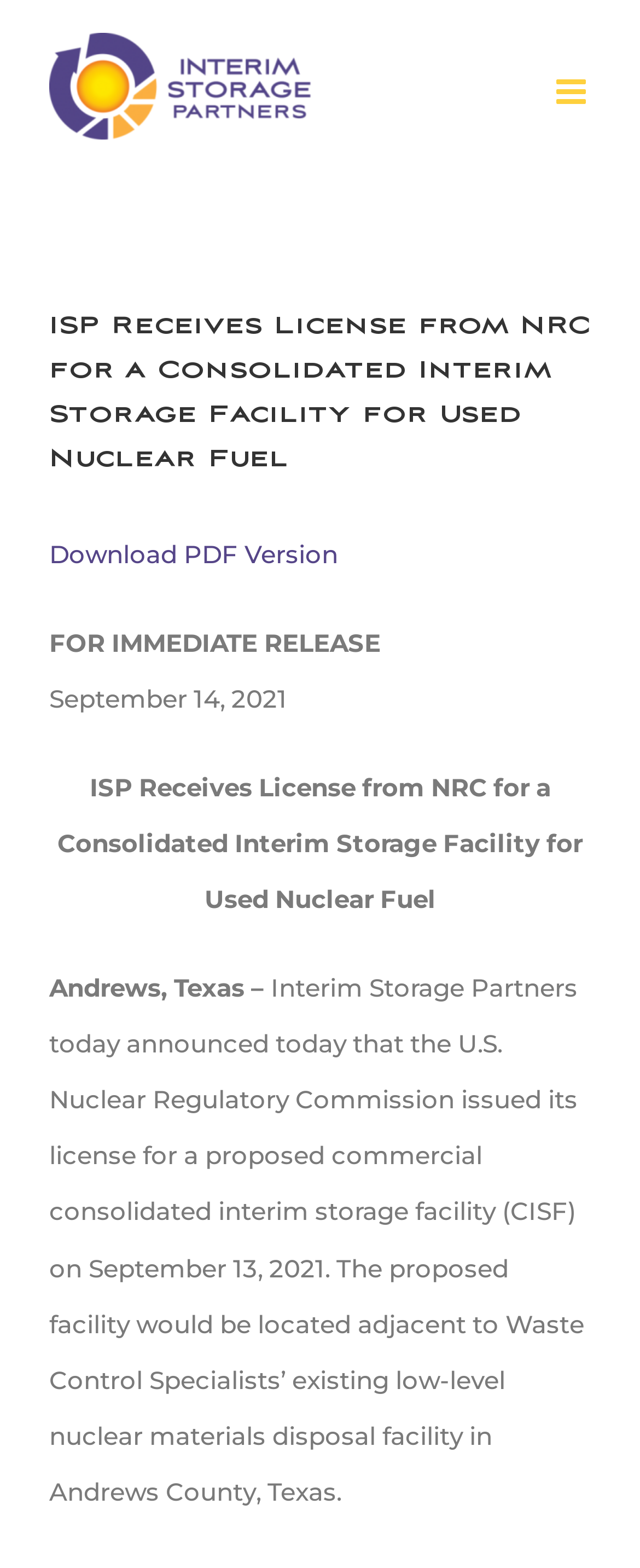Respond to the question below with a concise word or phrase:
Where is the proposed facility located?

Andrews County, Texas